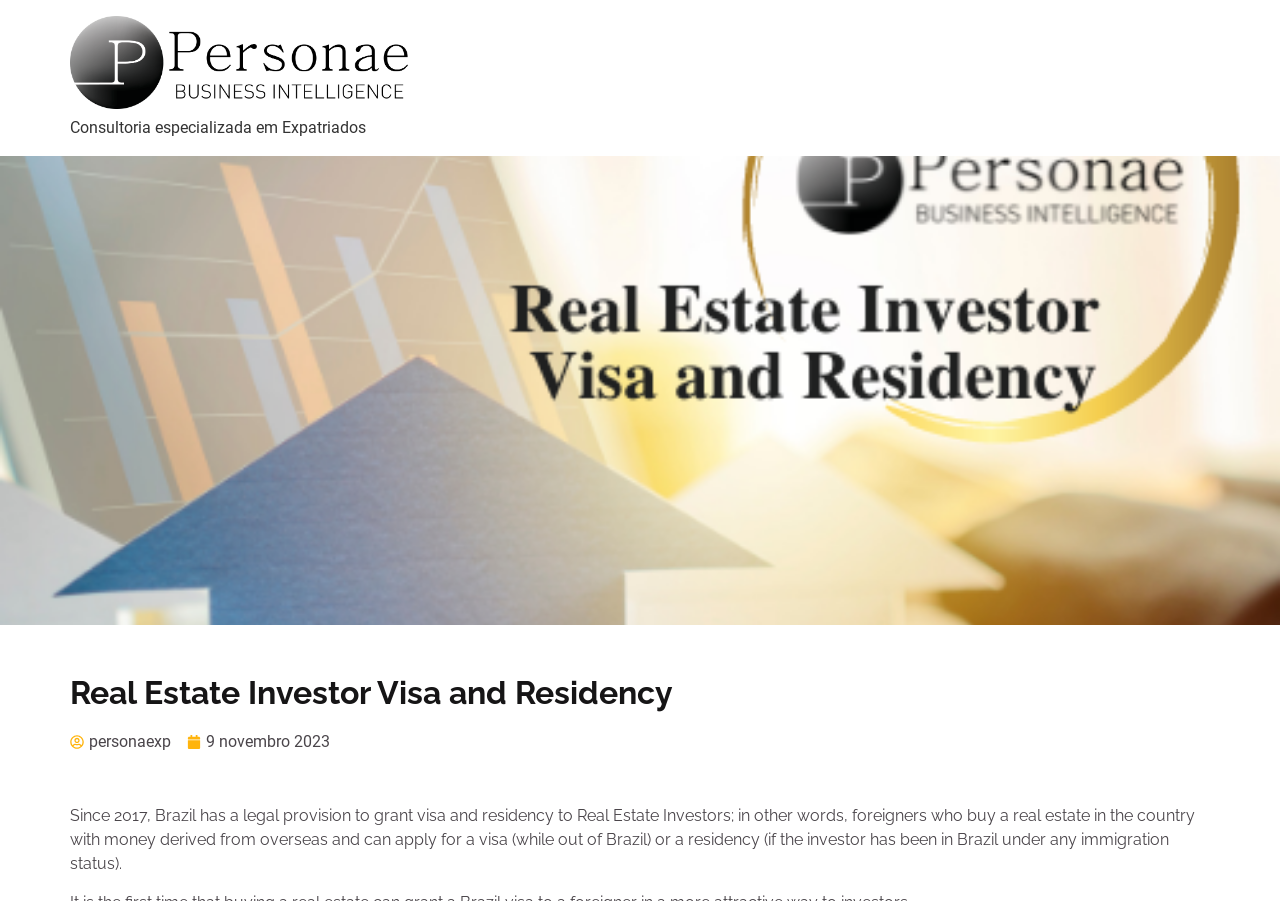Describe every aspect of the webpage in a detailed manner.

The webpage is about Real Estate Investor Visa and Residency in Brazil. At the top left, there is a link to "Personae Business Intelligence" accompanied by an image with the same name. Below this, there is a static text "Consultoria especializada em Expatriados" which translates to "Consultancy specialized in Expatriates".

In the middle of the page, there is a prominent heading "Real Estate Investor Visa and Residency". To the right of this heading, there is a link "personaexp" and a timestamp "9 novembro 2023" which indicates the date November 9, 2023.

At the bottom of the page, there is a paragraph of text that explains the legal provision in Brazil since 2017, allowing foreigners who invest in real estate to apply for a visa or residency. This text is positioned below the heading and the link, and spans almost the entire width of the page.